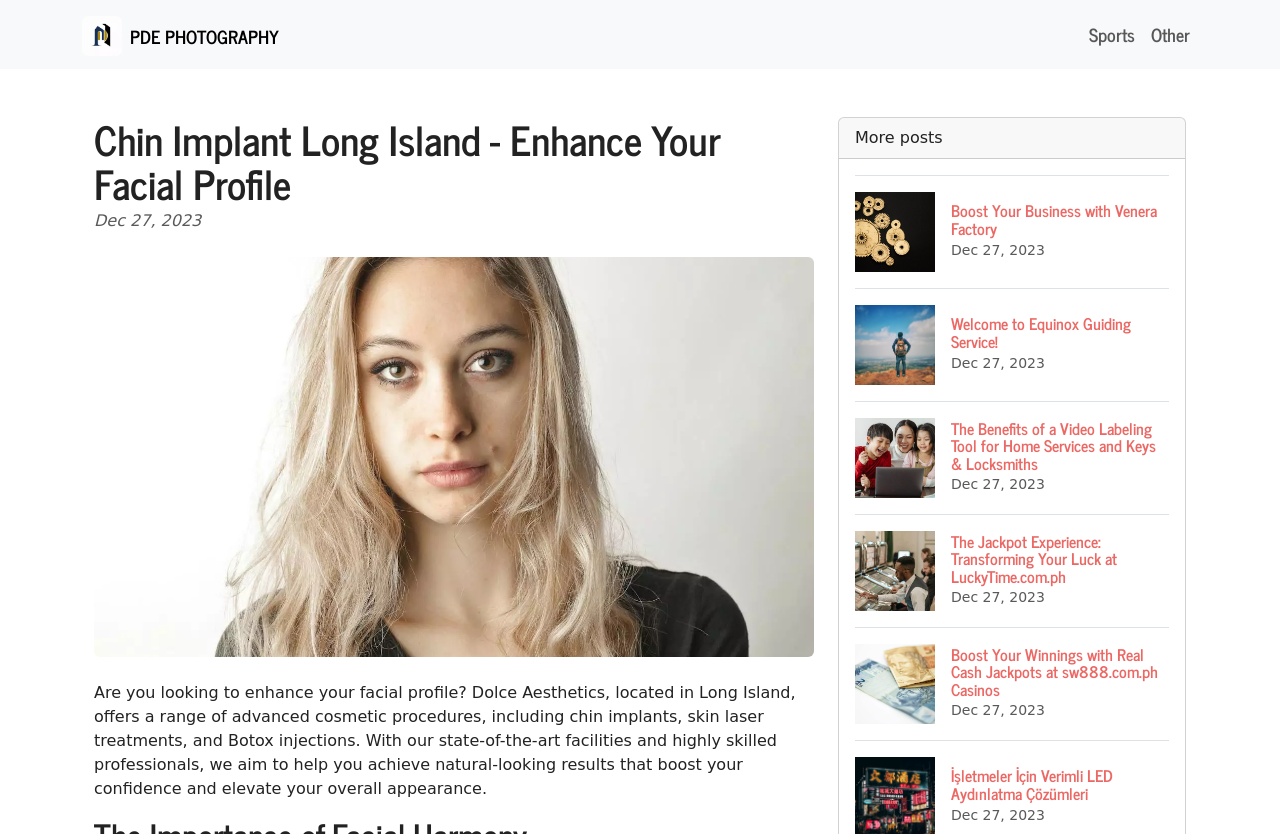Respond to the following question using a concise word or phrase: 
How many posts are listed on the webpage?

5